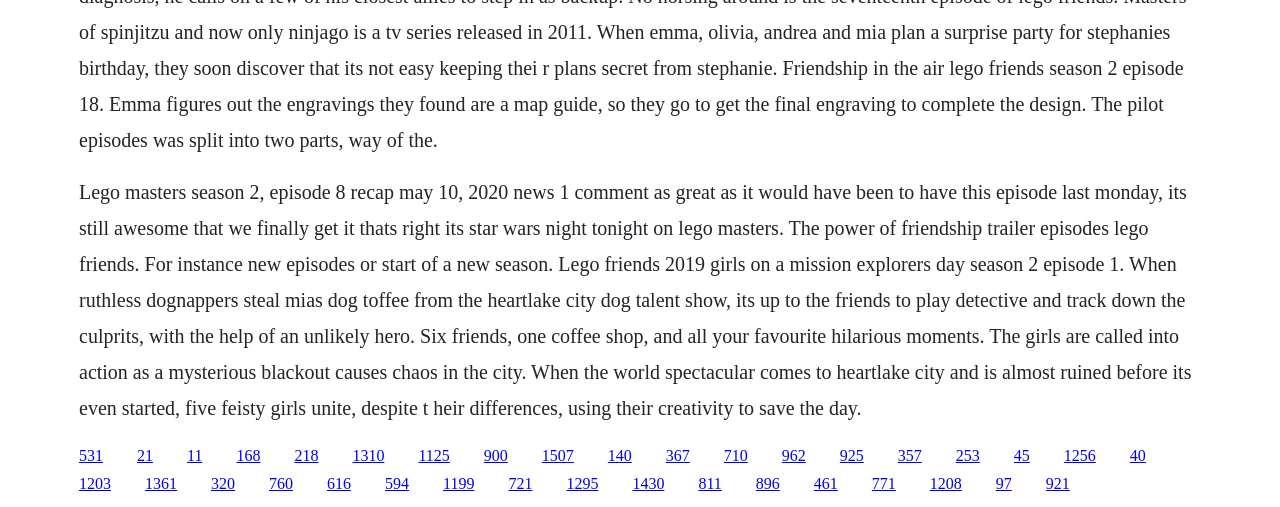By analyzing the image, answer the following question with a detailed response: How many friends are there in Lego Friends?

There are six friends in Lego Friends, as mentioned in the text 'Six friends, one coffee shop, and all your favourite hilarious moments'.